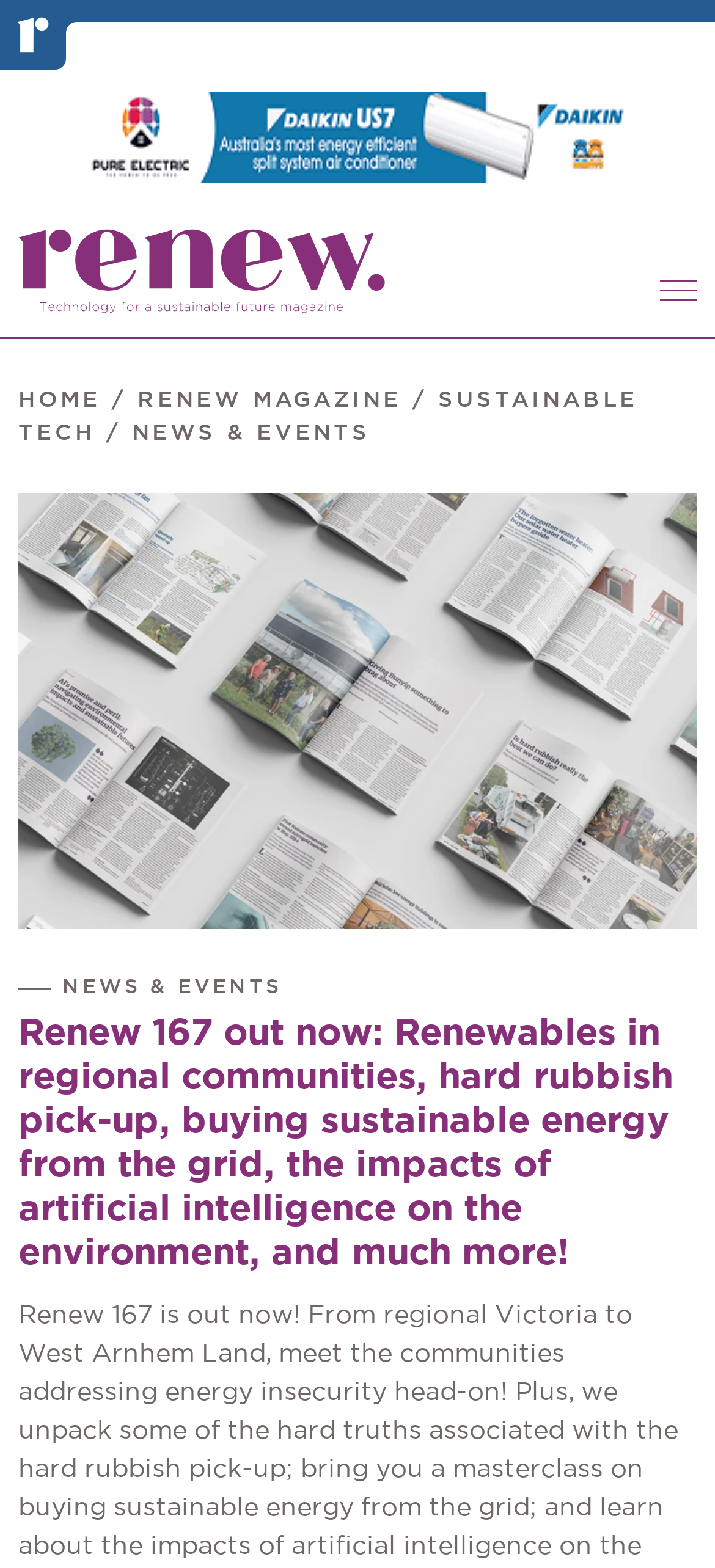Please locate the clickable area by providing the bounding box coordinates to follow this instruction: "Go to HOME page".

[0.026, 0.248, 0.141, 0.262]